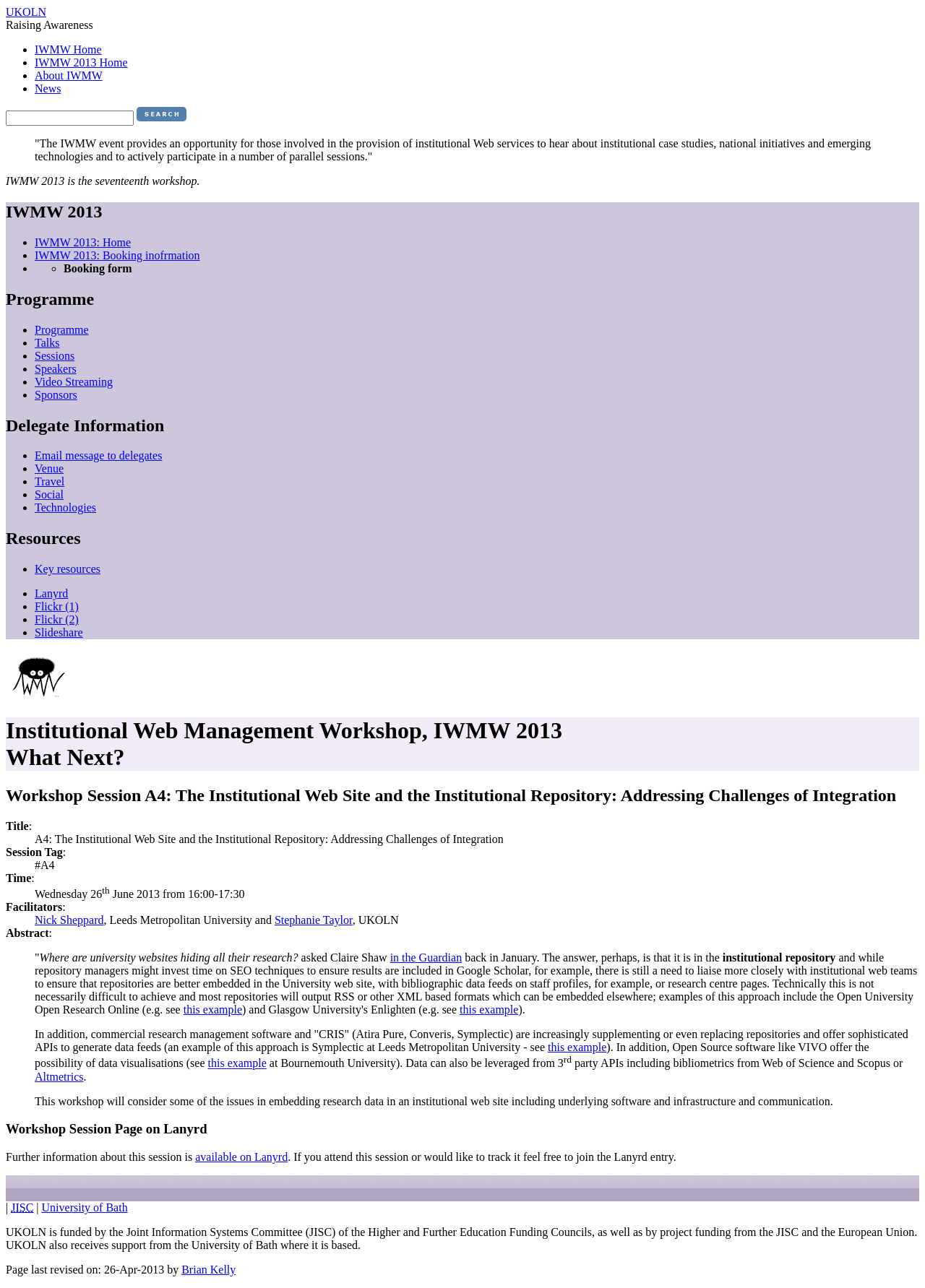Illustrate the webpage's structure and main components comprehensively.

The webpage is about the Institutional Web Management Workshop 2013 (IWMW 2013). At the top, there is a link to "UKOLN" and a static text "Raising Awareness". Below that, there are several links to different sections of the IWMW website, including "IWMW Home", "IWMW 2013 Home", "About IWMW", "News", and a search box.

On the left side, there is a blockquote with a description of the IWMW event, which provides an opportunity for those involved in institutional Web services to hear about institutional case studies, national initiatives, and emerging technologies.

To the right of the blockquote, there is a heading "IWMW 2013" followed by a paragraph of text describing the workshop. Below that, there are several links to different sections of the IWMW 2013 website, including "Home", "Booking information", and a booking form.

Further down, there are several headings, including "Programme", "Delegate Information", "Resources", each followed by a list of links to related pages. The "Programme" section has links to "Programme", "Talks", "Sessions", "Speakers", "Video Streaming", and "Sponsors". The "Delegate Information" section has links to "Email message to delegates", "Venue", "Travel", "Social", and "Technologies". The "Resources" section has links to "Key resources", "Lanyrd", "Flickr (1)", "Flickr (2)", "Slideshare", and others.

At the bottom, there is an image of the IWMW logo, followed by a heading "Institutional Web Management Workshop, IWMW 2013 What Next?" and another heading "Workshop Session A4: The Institutional Web Site and the Institutional Repository: Addressing Challenges of Integration". Below that, there is a description list with details about the workshop session, including the title, session tag, and time.